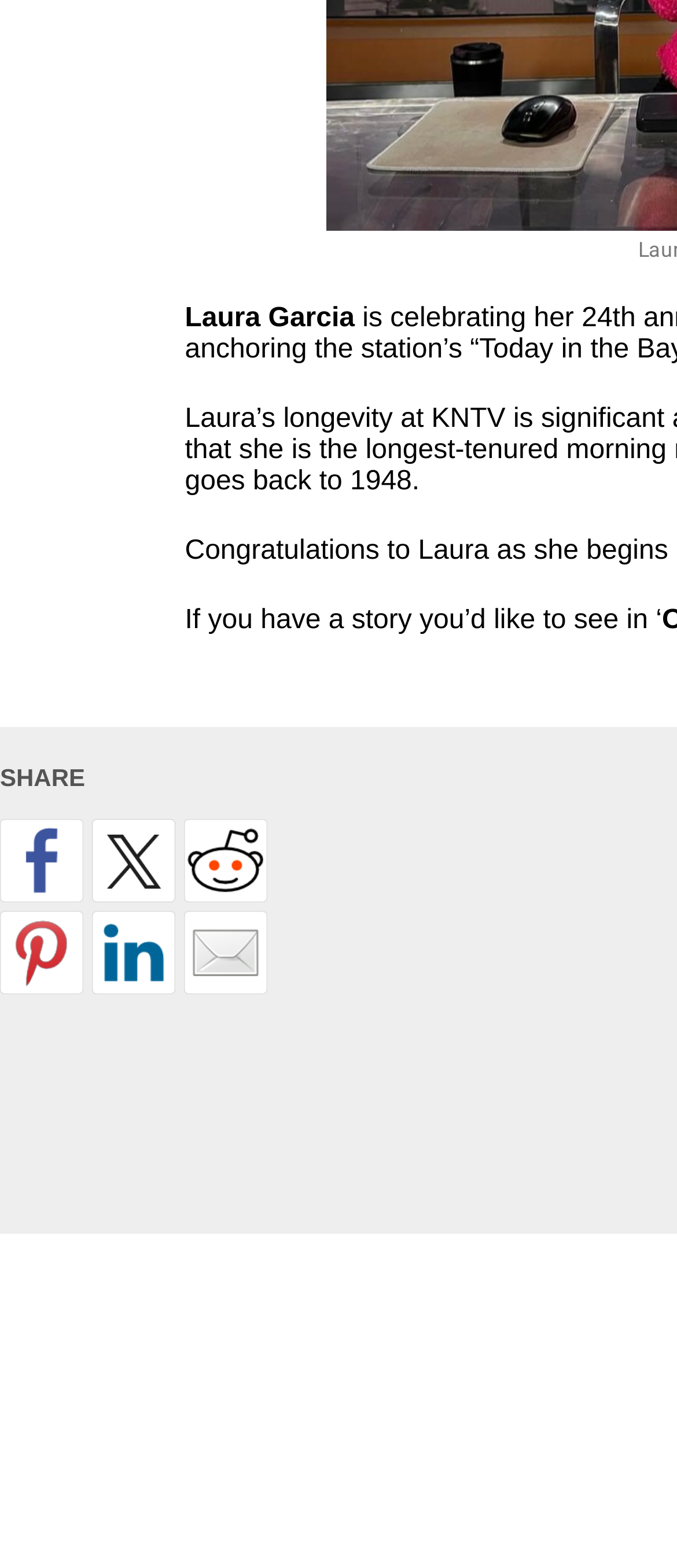How many social media links are available for sharing?
Please describe in detail the information shown in the image to answer the question.

I counted the number of link elements under the 'SHARE' heading and found six links, each corresponding to a different social media platform: Facebook, Twitter, Reddit, Pinterest, LinkedIn, and Mail.